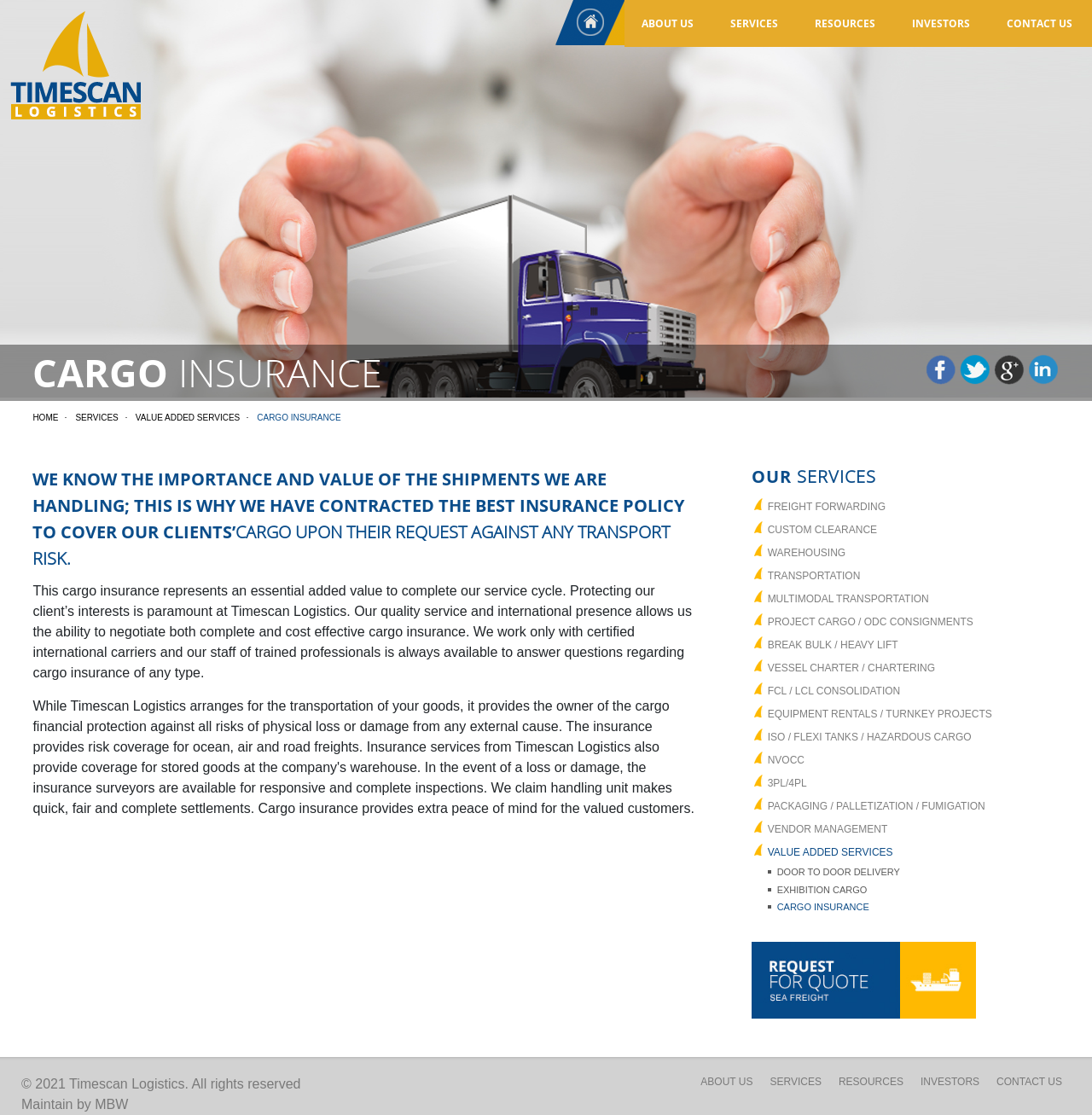Kindly respond to the following question with a single word or a brief phrase: 
What is the name of the company that maintains the website?

MBW